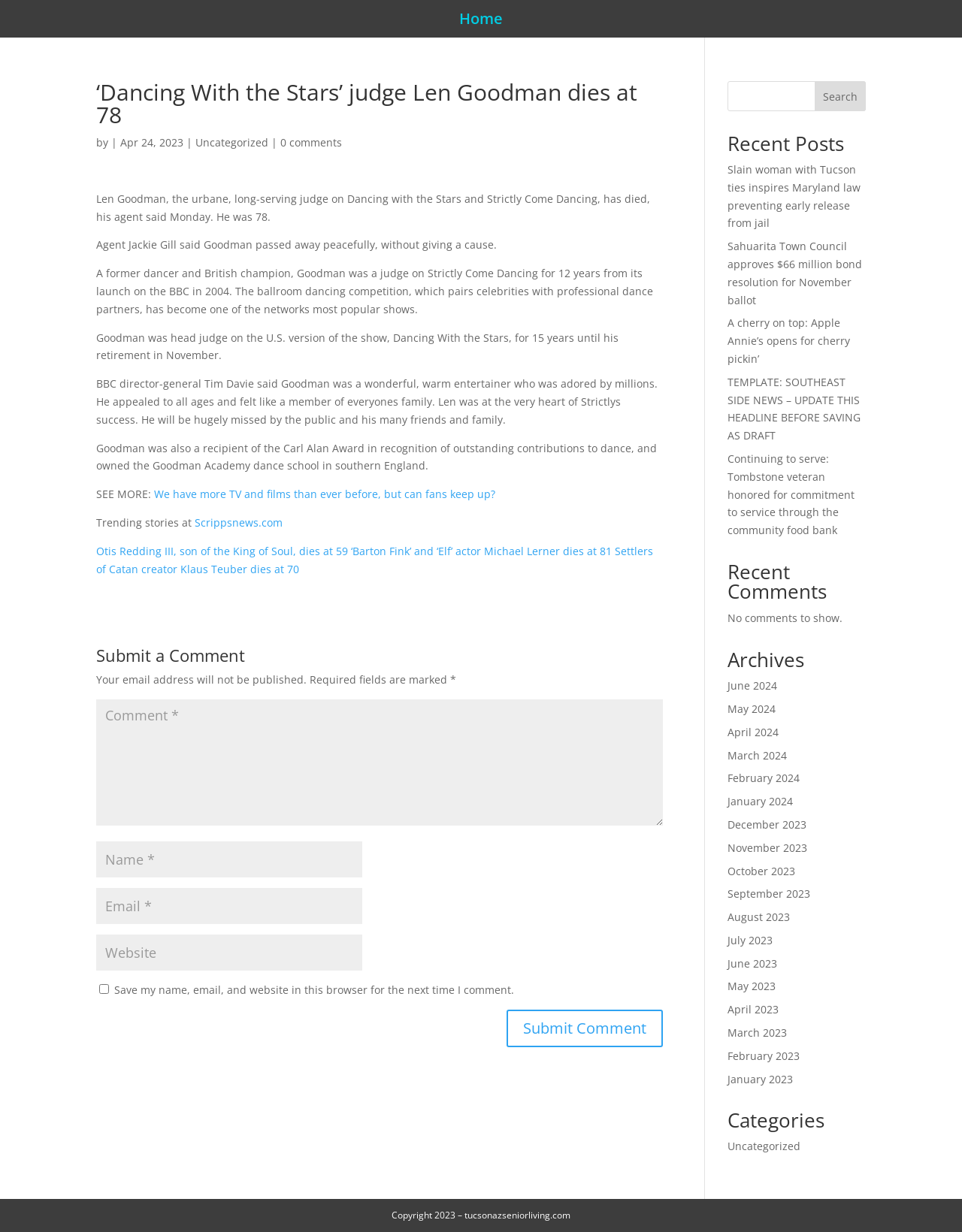Locate the bounding box coordinates of the area that needs to be clicked to fulfill the following instruction: "View archives". The coordinates should be in the format of four float numbers between 0 and 1, namely [left, top, right, bottom].

[0.756, 0.528, 0.9, 0.549]